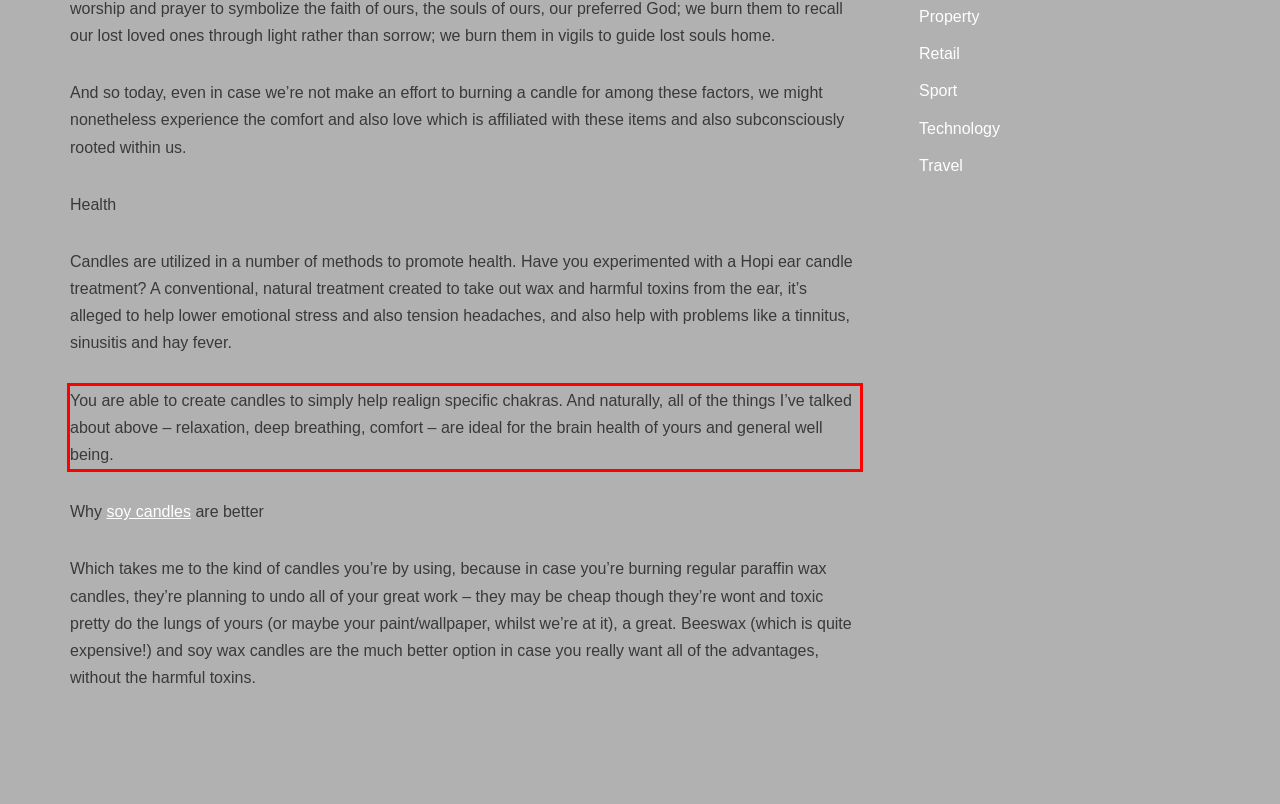Using the provided screenshot, read and generate the text content within the red-bordered area.

You are able to create candles to simply help realign specific chakras. And naturally, all of the things I’ve talked about above – relaxation, deep breathing, comfort – are ideal for the brain health of yours and general well being.